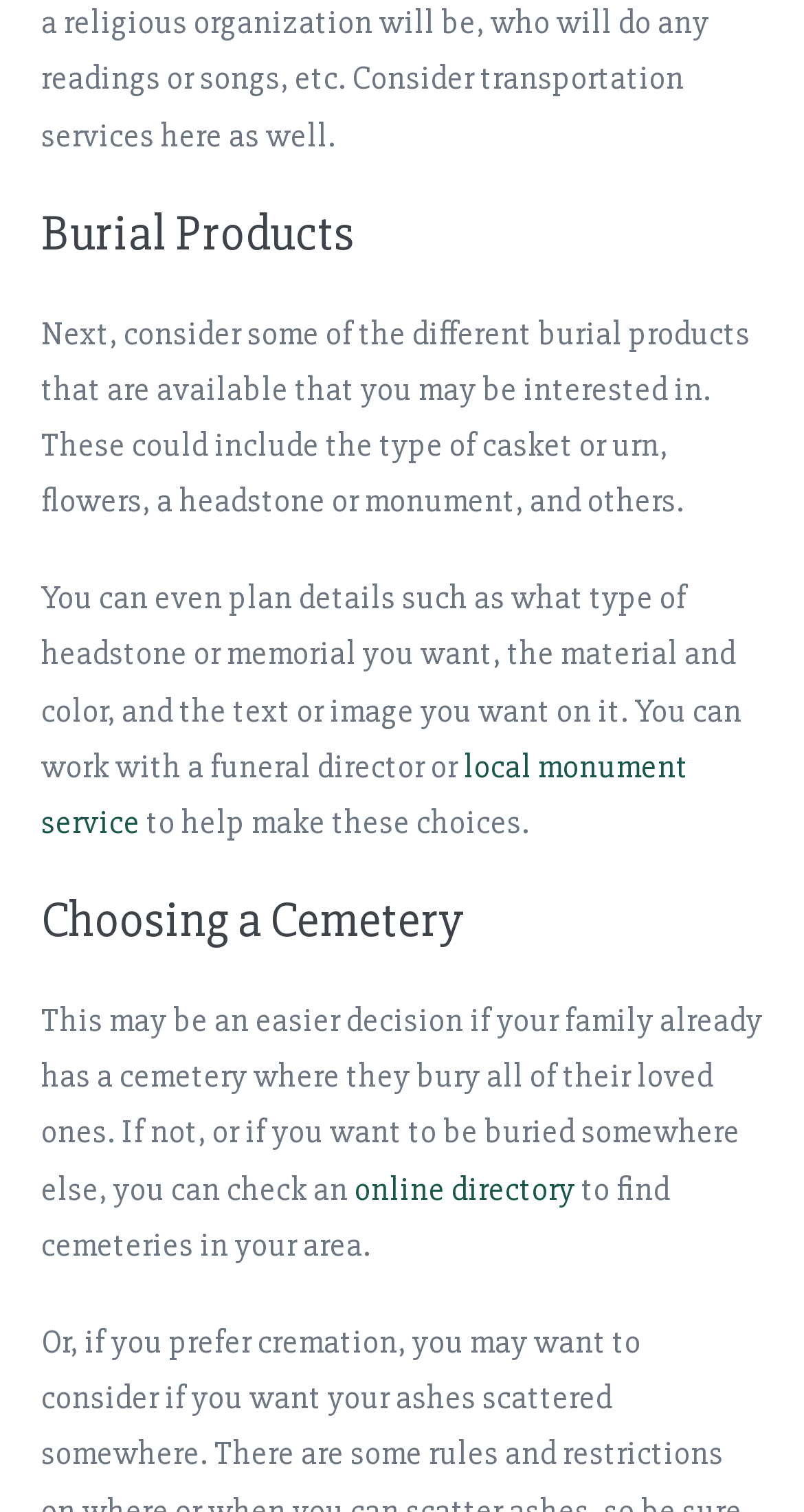Who can help with choosing burial details?
Based on the image, please offer an in-depth response to the question.

According to the webpage, 'you can work with a funeral director or local monument service to help make these choices' regarding the type of headstone or memorial, material, color, and text or image.